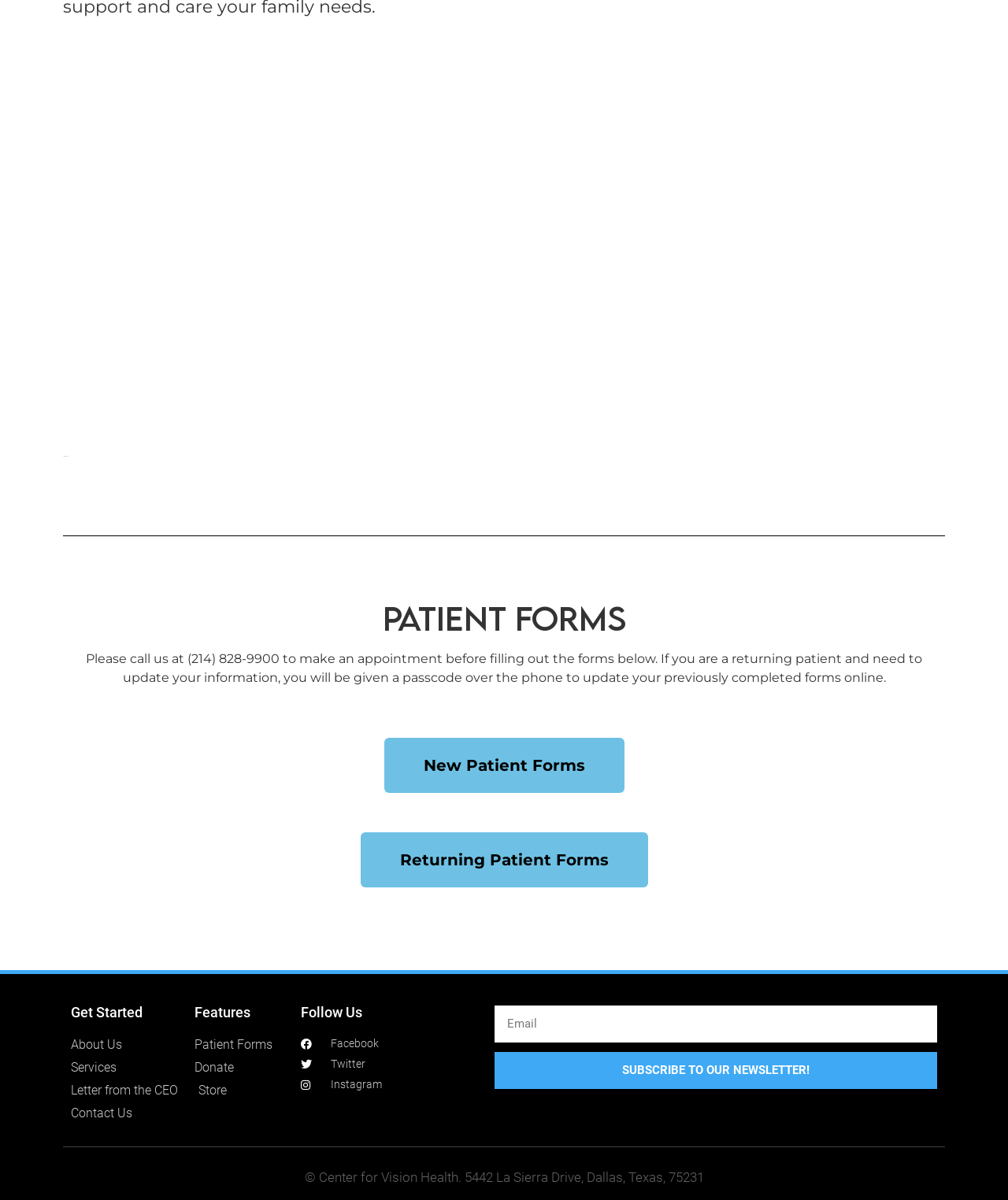Please determine the bounding box coordinates for the UI element described as: "Explore latest Editions".

None